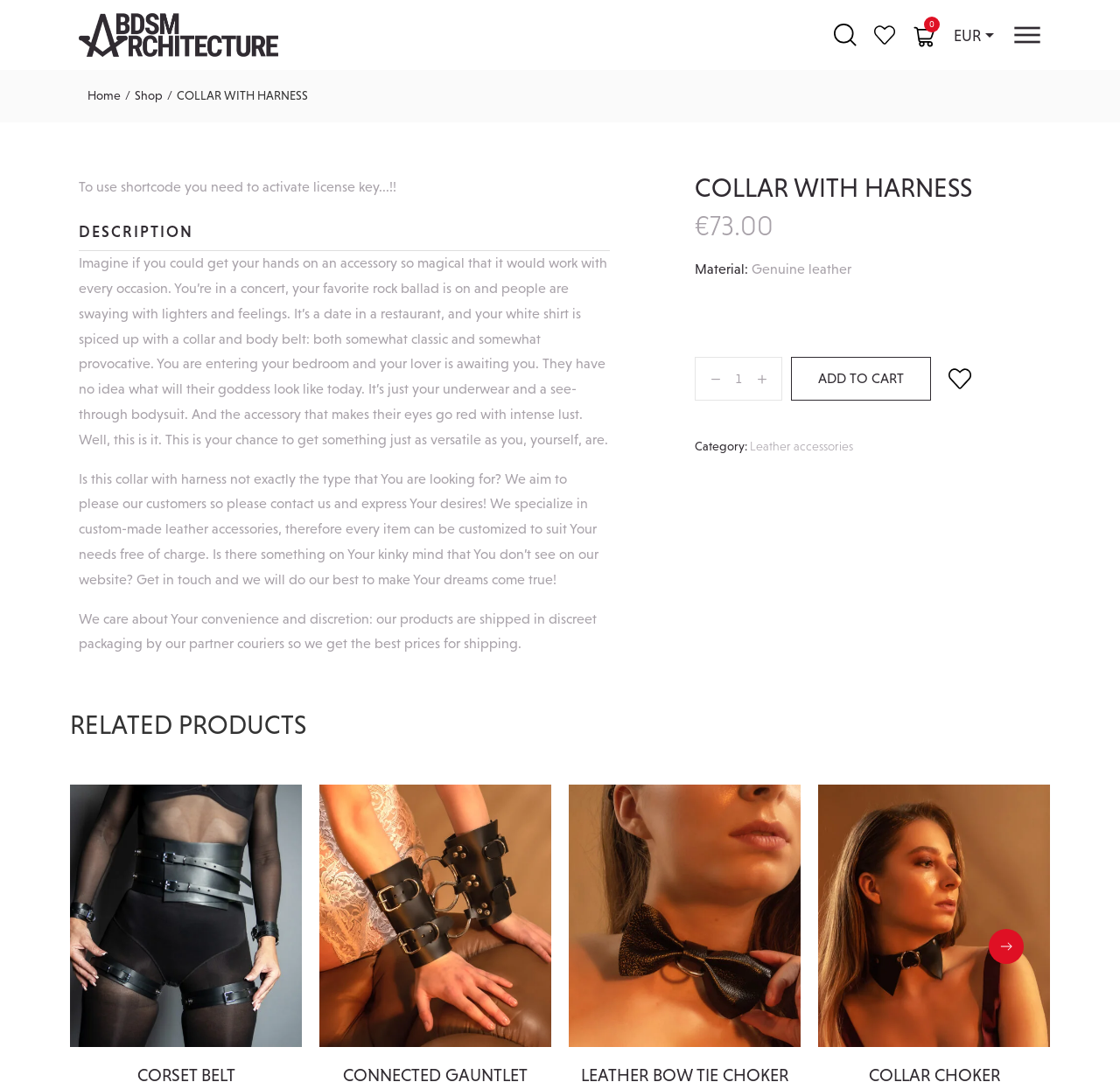Can you provide the bounding box coordinates for the element that should be clicked to implement the instruction: "Add to cart"?

[0.707, 0.33, 0.832, 0.37]